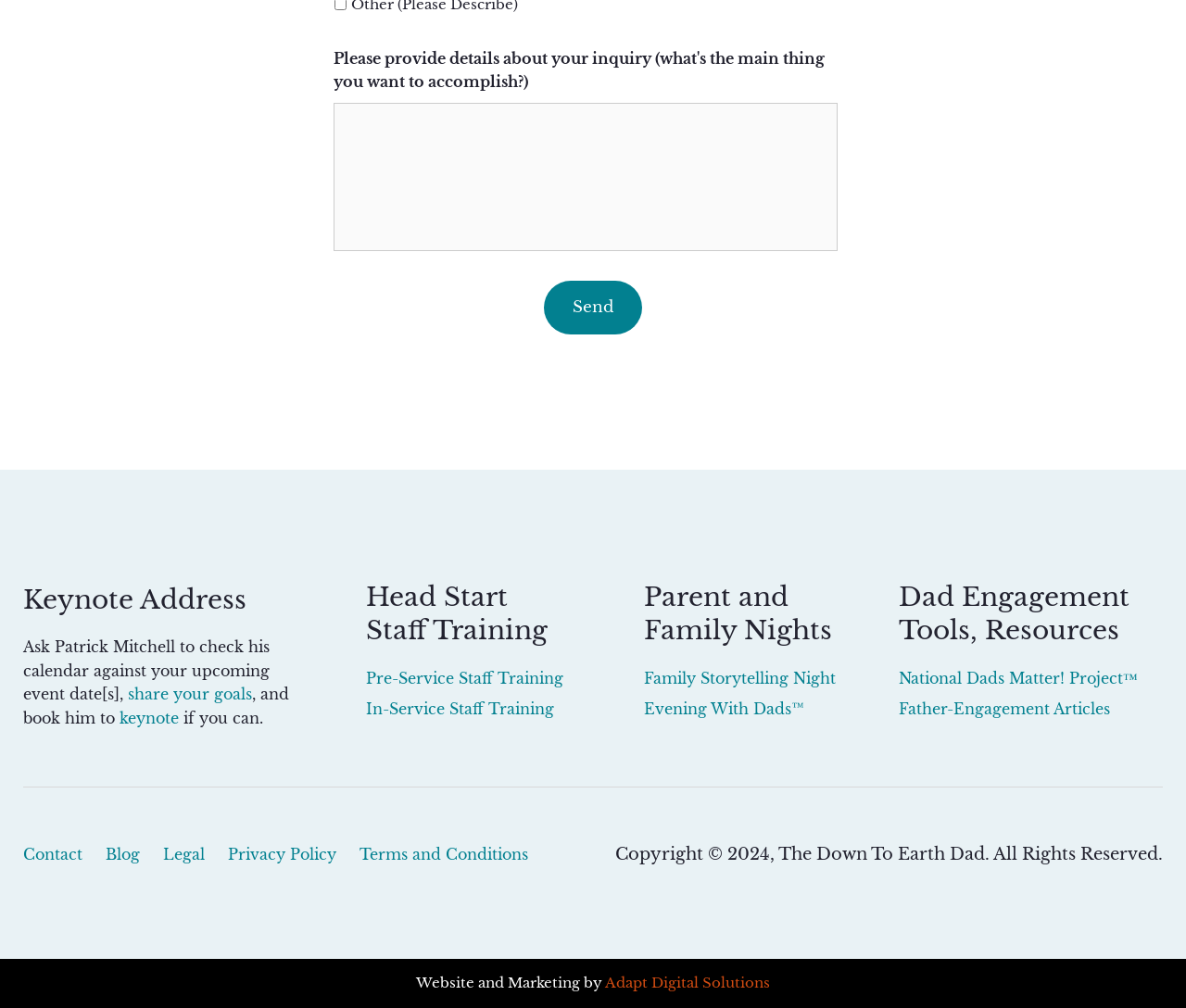Respond concisely with one word or phrase to the following query:
What is the name of the company that developed the website?

Adapt Digital Solutions